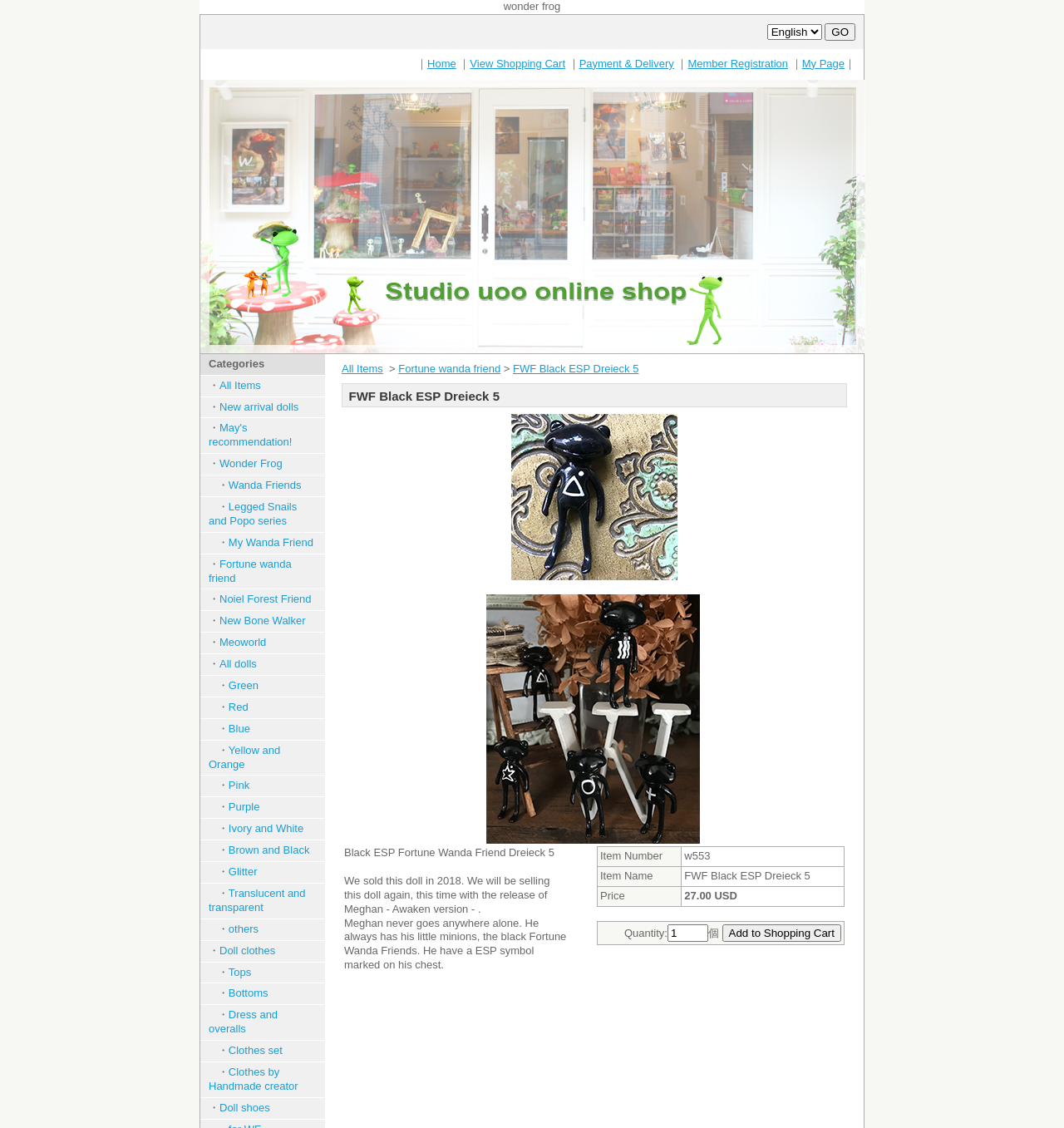What is the brand name of the online shop?
Answer the question with a thorough and detailed explanation.

The brand name of the online shop can be found at the top of the webpage, which is 'Studio-uoo online shop'. This is likely the name of the online store.